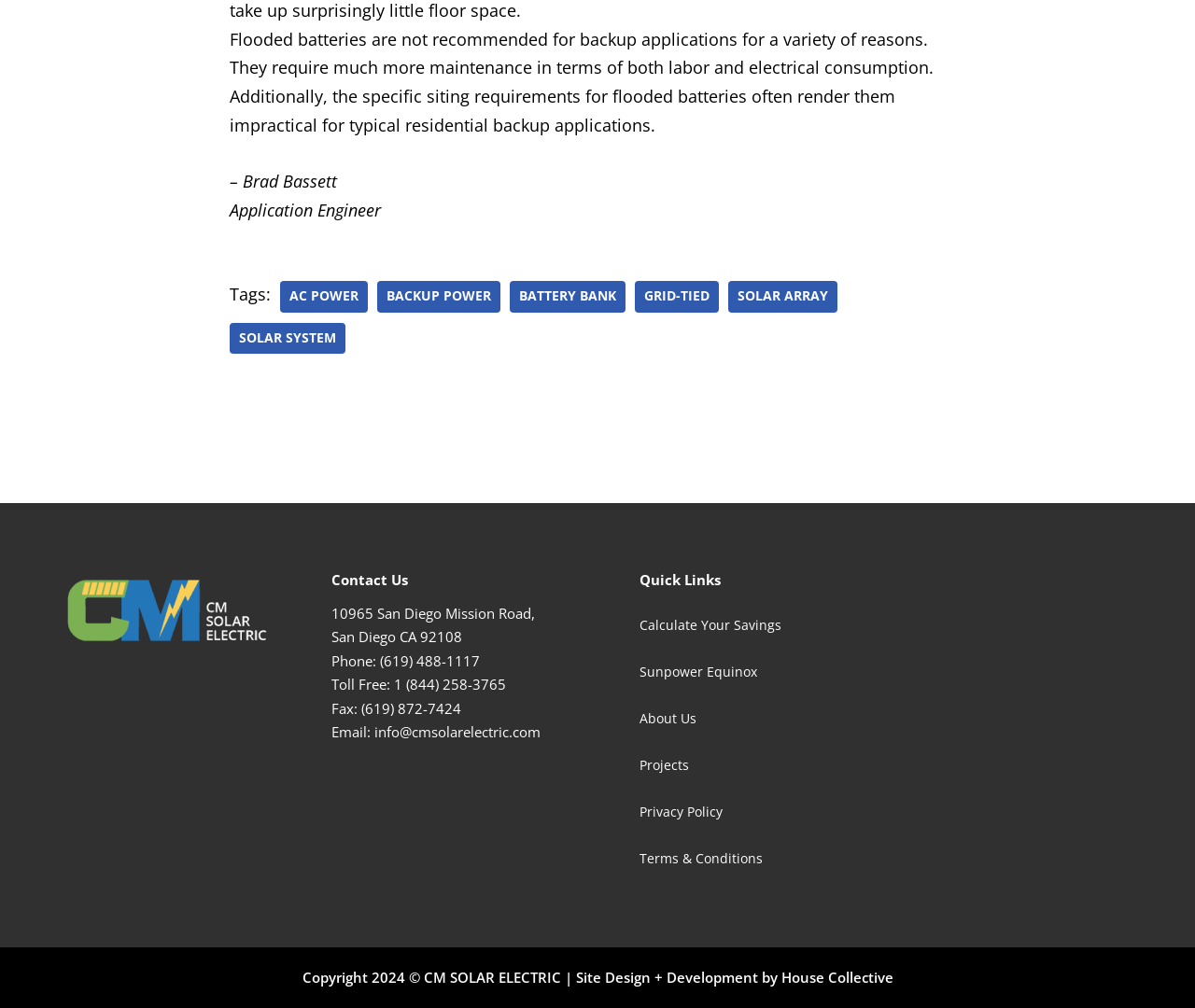Locate the bounding box of the UI element based on this description: "grid-tied". Provide four float numbers between 0 and 1 as [left, top, right, bottom].

[0.531, 0.279, 0.601, 0.31]